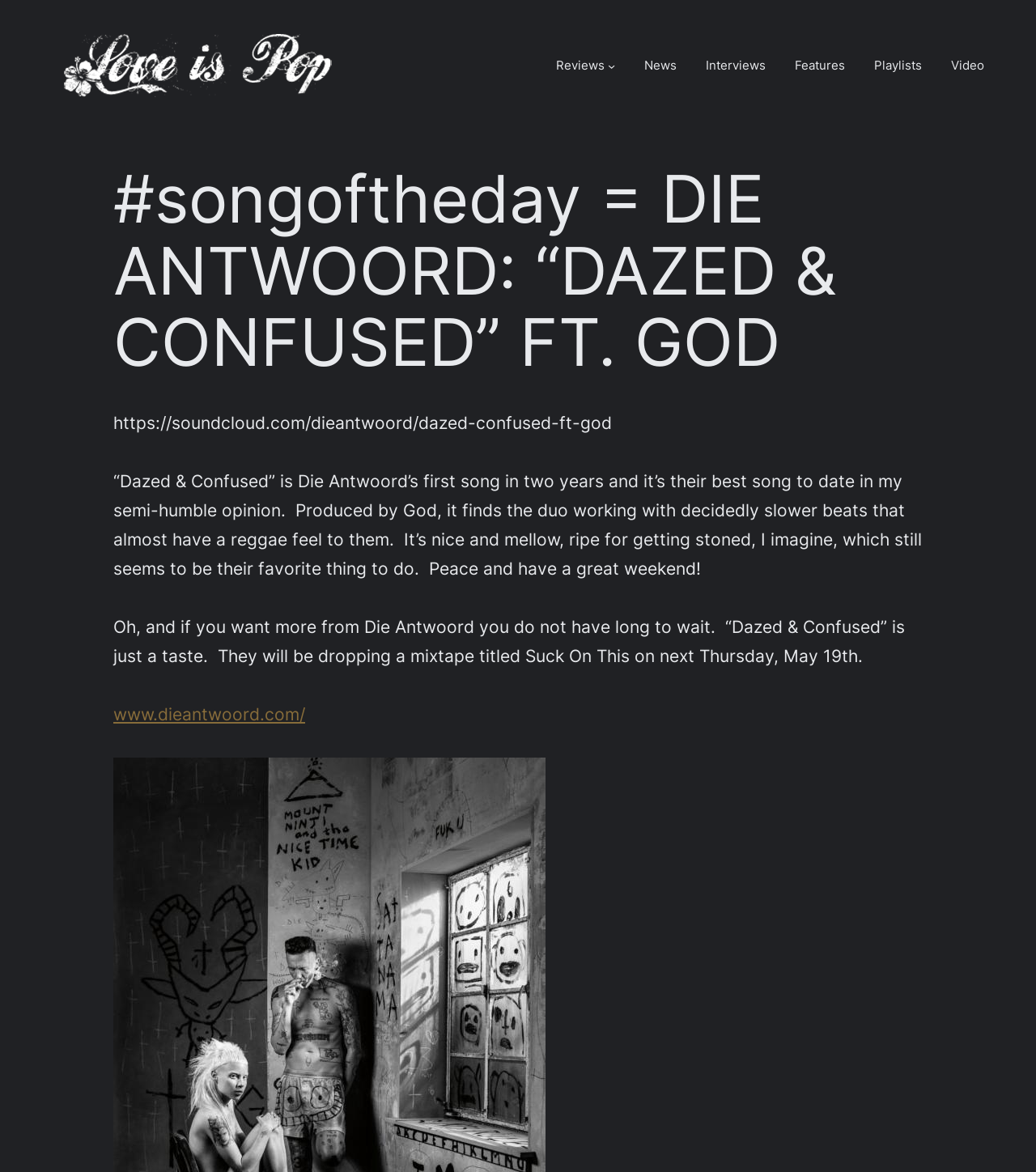How many menu items are in the header menu?
Please answer the question as detailed as possible.

The header menu contains 7 menu items: 'Reviews', 'News', 'Interviews', 'Features', 'Playlists', 'Video', and the 'Reviews submenu' button.